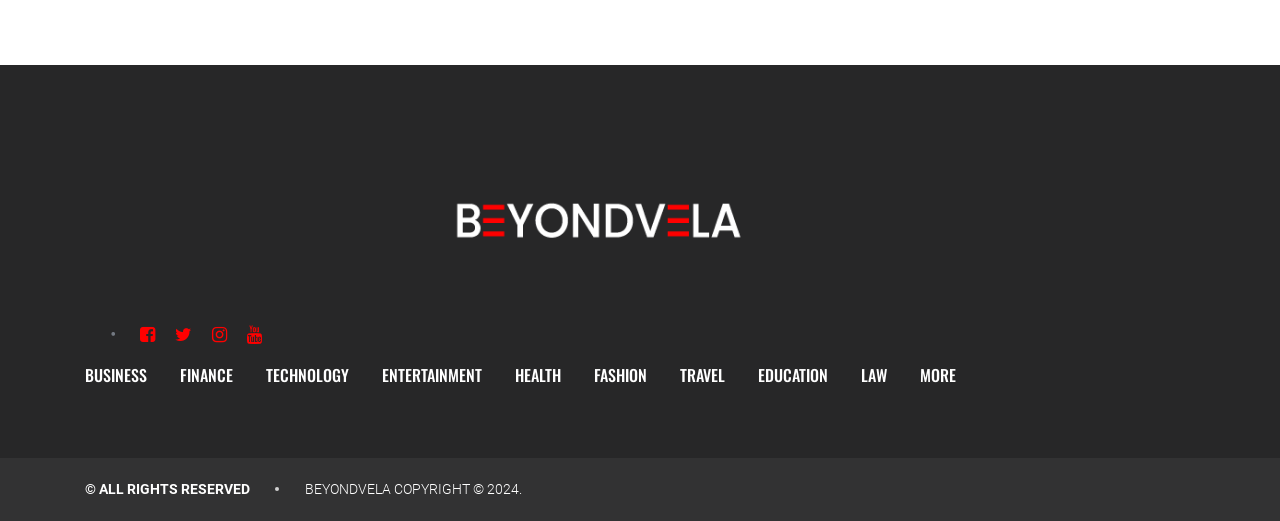What is the copyright year mentioned on the webpage?
Kindly offer a detailed explanation using the data available in the image.

The copyright year is mentioned in the StaticText element with the text 'COPYRIGHT © 2024.' and bounding box coordinates [0.305, 0.924, 0.408, 0.955]. This element is a child of the root element and is likely to be located at the bottom of the webpage.